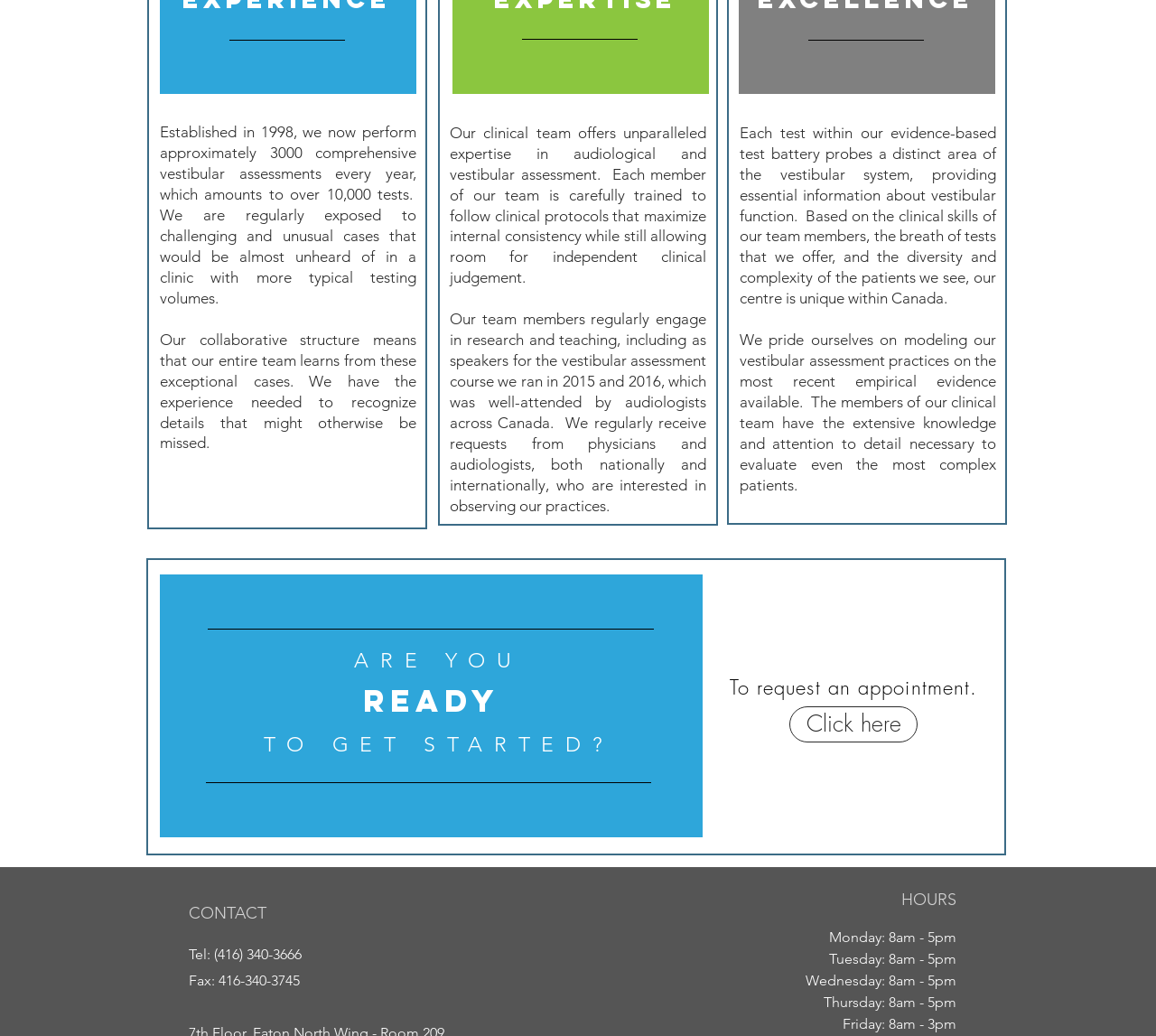Based on the image, please respond to the question with as much detail as possible:
What are the hours of operation on Friday?

I found the hours of operation by looking at the 'HOURS' section, where it lists the hours for each day of the week. On Friday, the hours are 8am - 3pm.